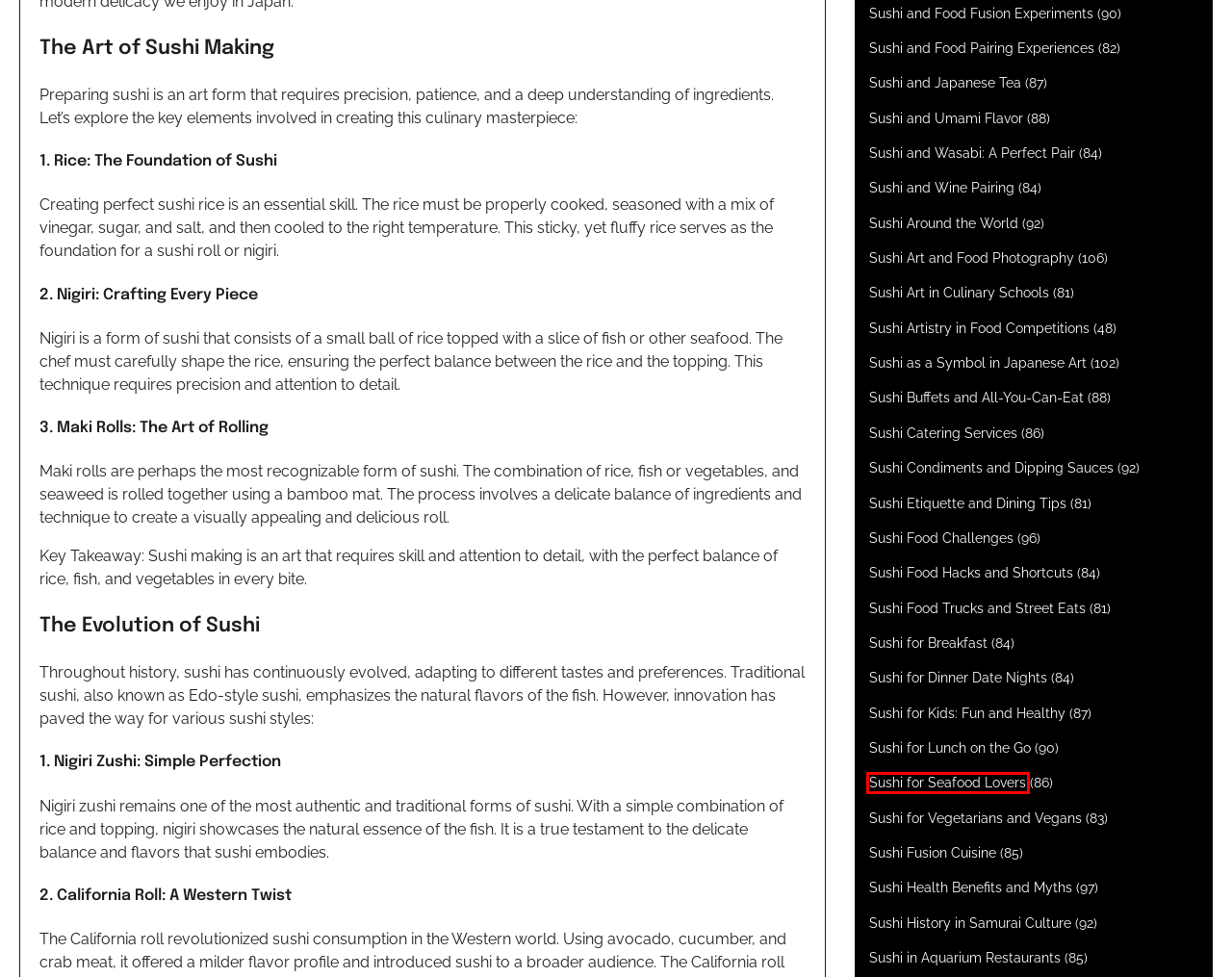You have a screenshot of a webpage where a red bounding box highlights a specific UI element. Identify the description that best matches the resulting webpage after the highlighted element is clicked. The choices are:
A. Sushi and Food Pairing Experiences Archives - satsuki.nyc
B. Sushi and Food Fusion Experiments Archives - satsuki.nyc
C. Sushi Etiquette and Dining Tips Archives - satsuki.nyc
D. Sushi for Kids: Fun and Healthy Archives - satsuki.nyc
E. Sushi for Vegetarians and Vegans Archives - satsuki.nyc
F. Sushi Food Hacks and Shortcuts Archives - satsuki.nyc
G. Sushi for Seafood Lovers Archives - satsuki.nyc
H. Sushi and Umami Flavor Archives - satsuki.nyc

G